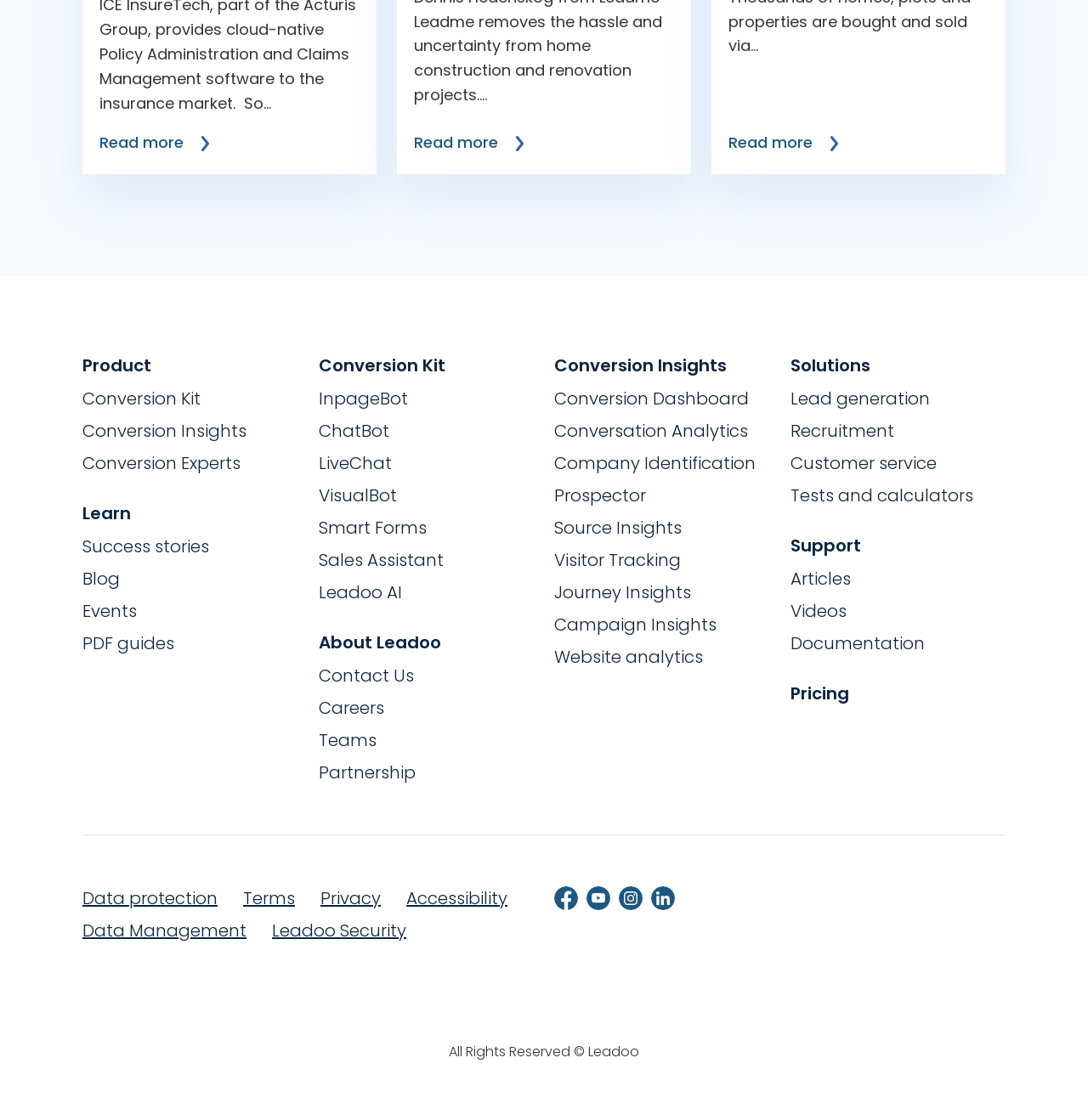Please reply to the following question with a single word or a short phrase:
What is the main purpose of the Leadoo platform?

Conversion Platform